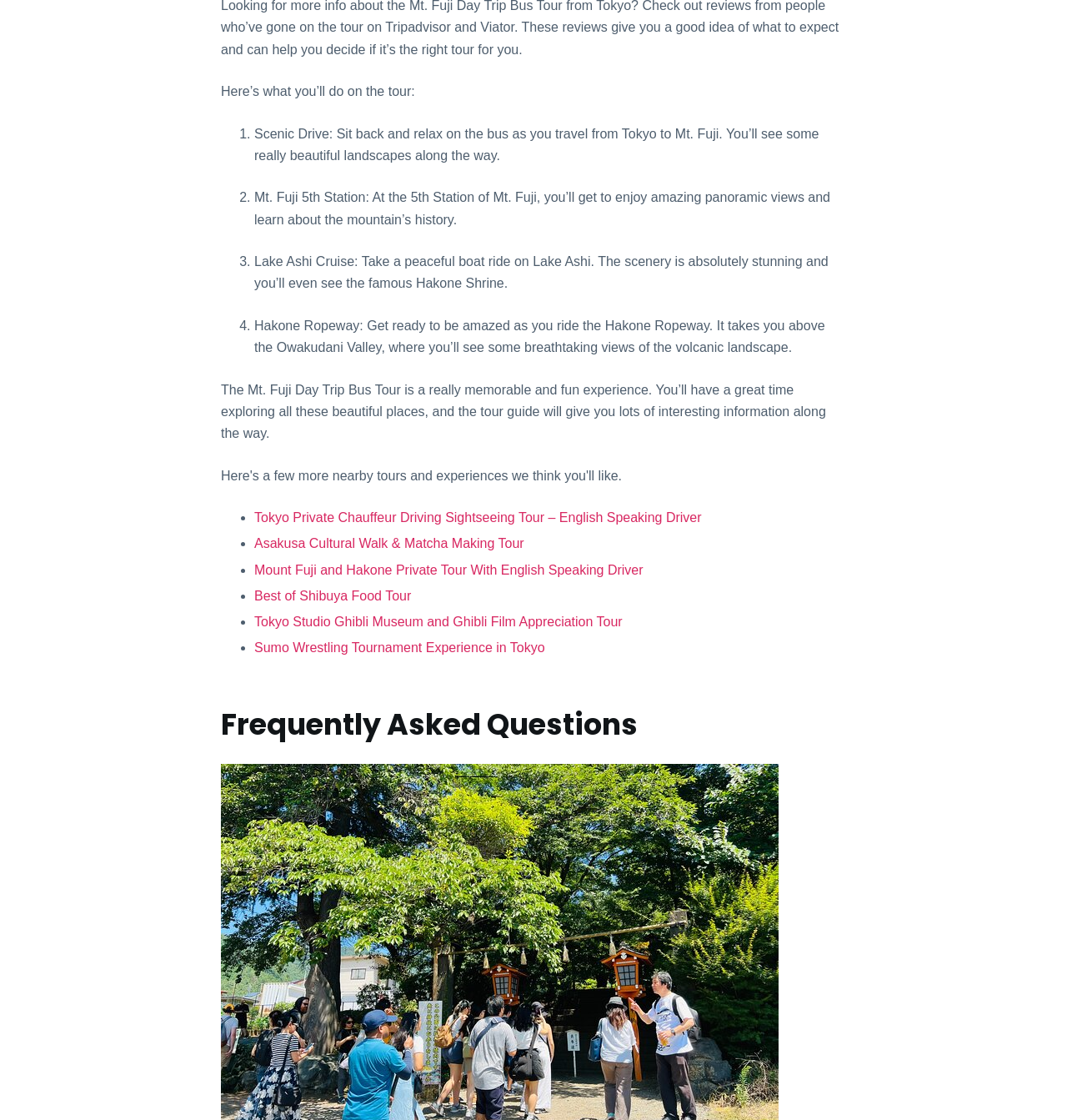With reference to the screenshot, provide a detailed response to the question below:
What is the section title below the tour description?

The section title below the tour description is 'Frequently Asked Questions', which is a separate section on the webpage that provides answers to common questions about the tour.